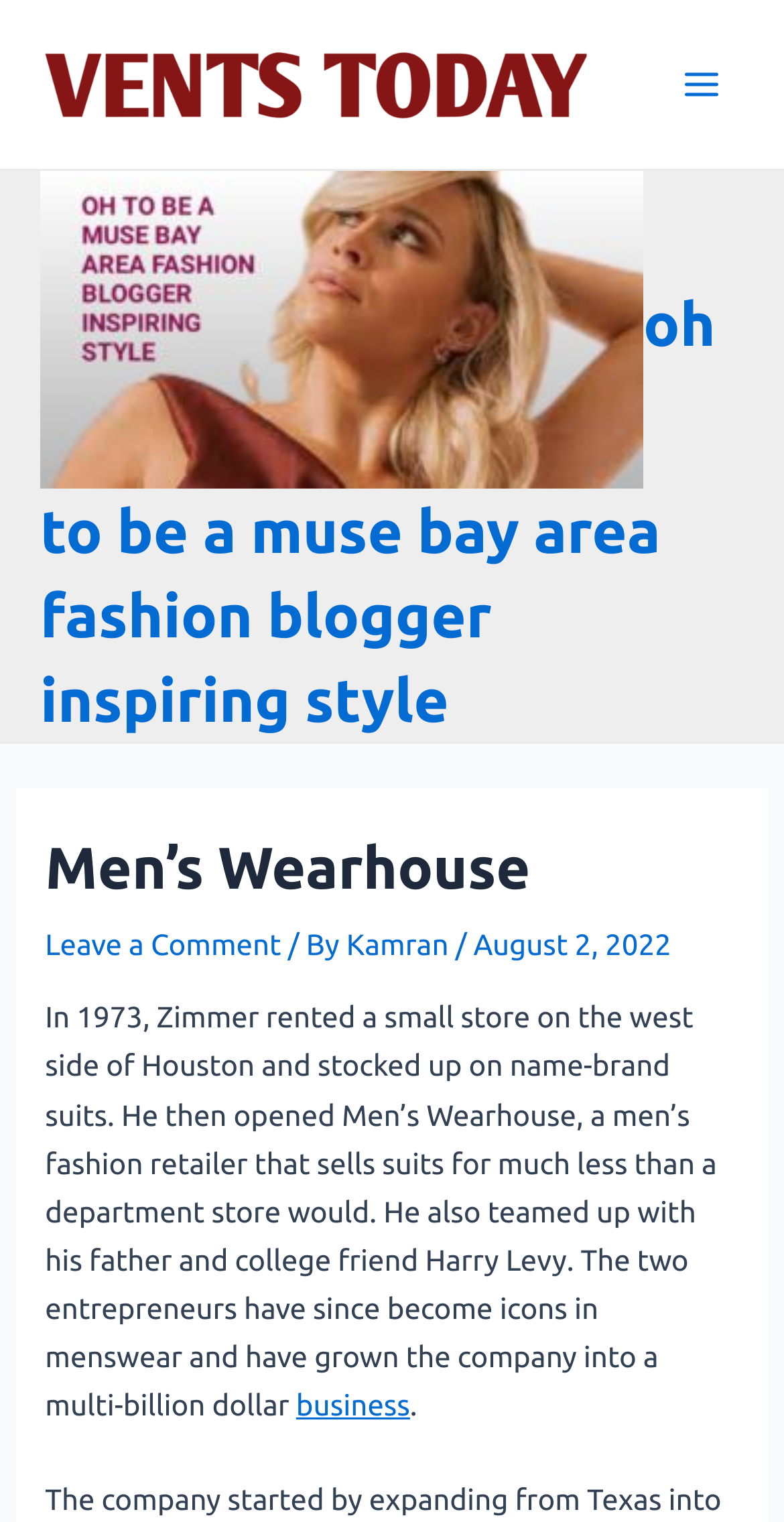Answer the question with a brief word or phrase:
What is the name of the fashion retailer?

Men's Wearhouse